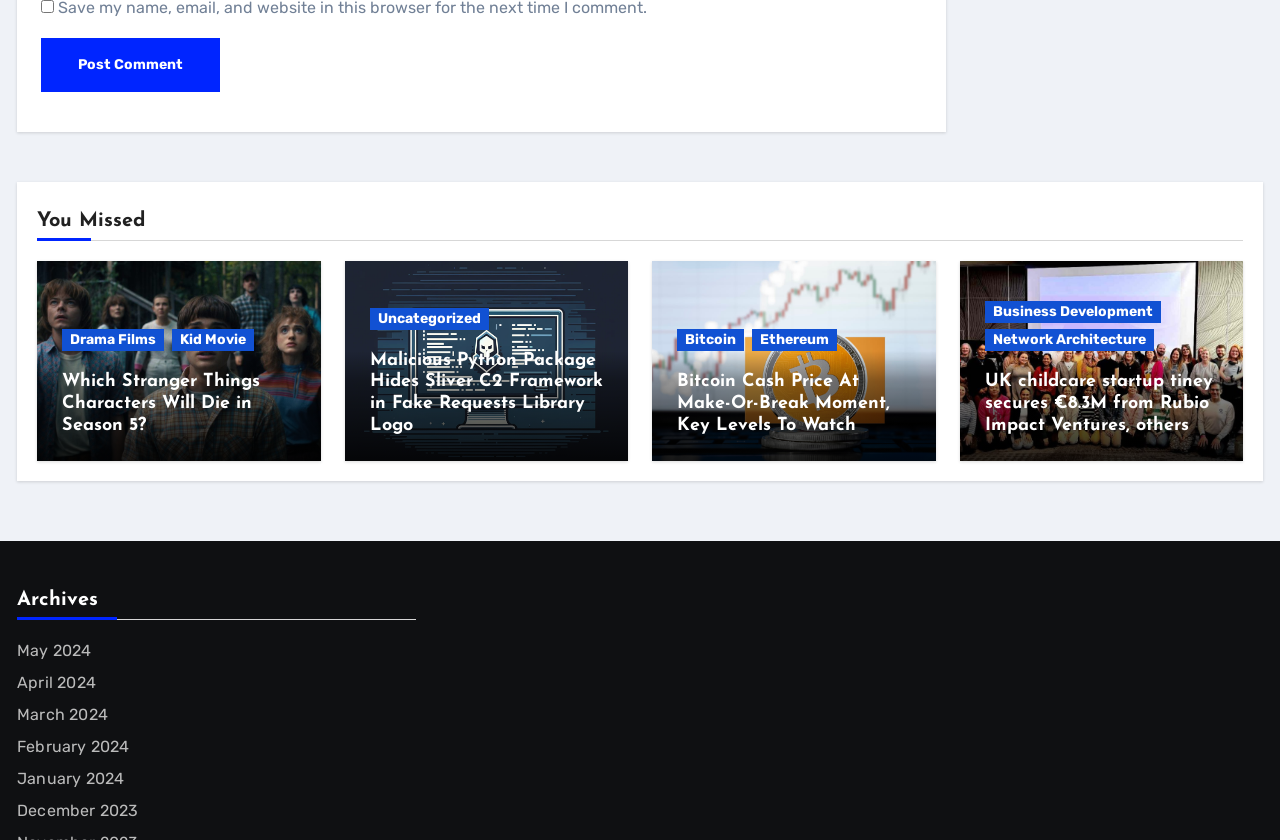Find the bounding box coordinates of the clickable element required to execute the following instruction: "Check the 'Bitcoin Cash Price At Make-Or-Break Moment, Key Levels To Watch' article". Provide the coordinates as four float numbers between 0 and 1, i.e., [left, top, right, bottom].

[0.529, 0.442, 0.711, 0.519]